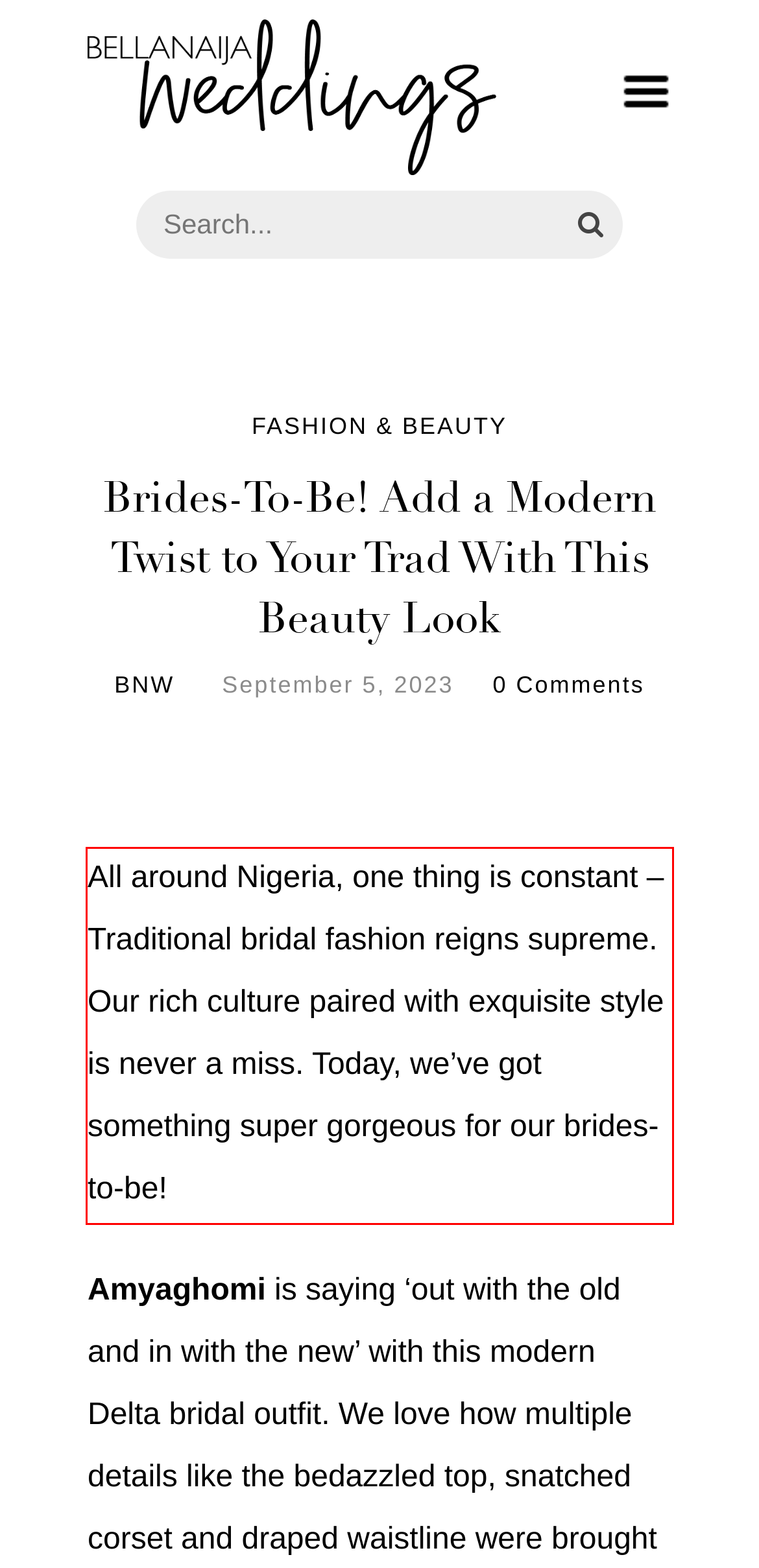You are looking at a screenshot of a webpage with a red rectangle bounding box. Use OCR to identify and extract the text content found inside this red bounding box.

All around Nigeria, one thing is constant – Traditional bridal fashion reigns supreme. Our rich culture paired with exquisite style is never a miss. Today, we’ve got something super gorgeous for our brides-to-be!